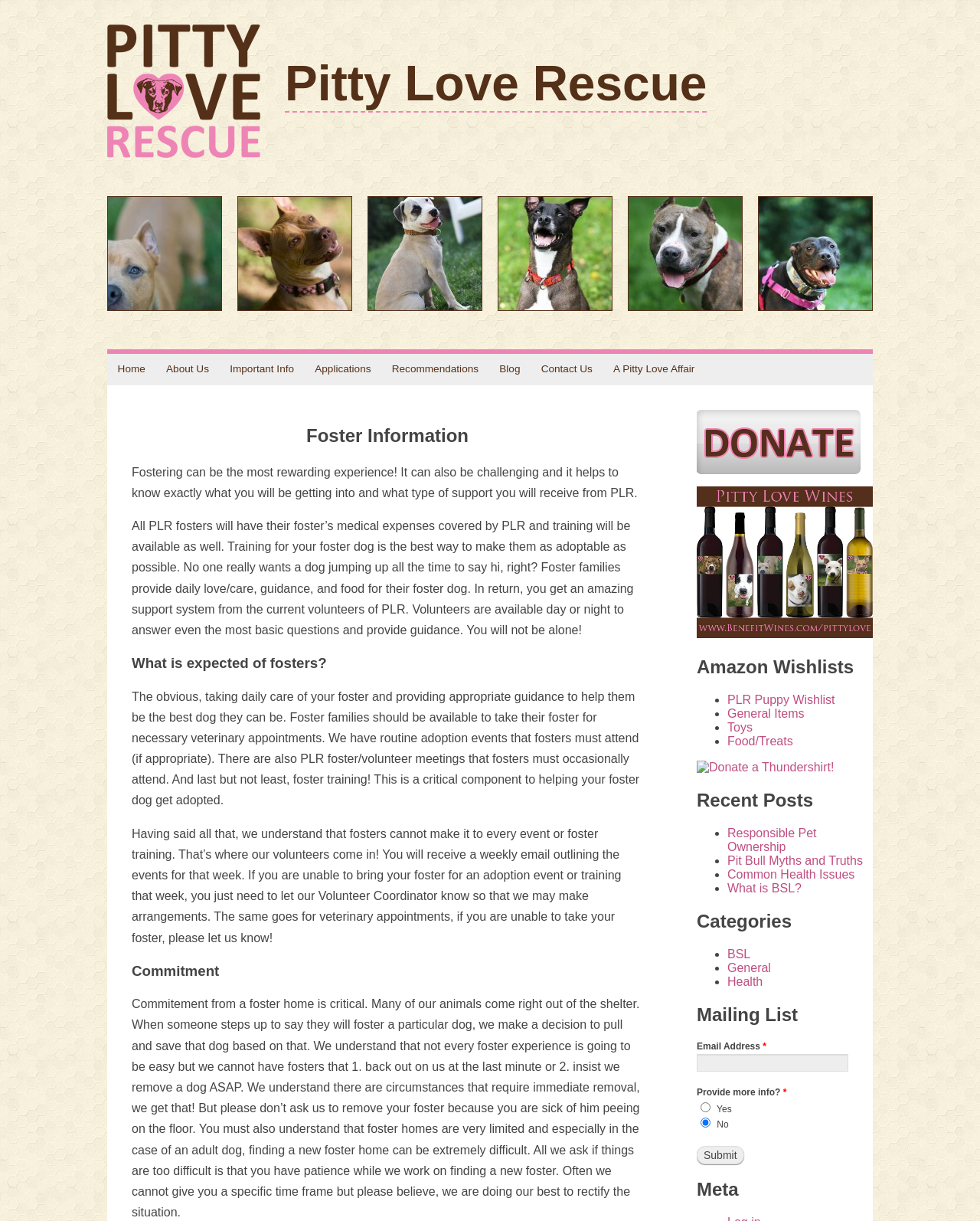Generate the text content of the main headline of the webpage.

Pitty Love Rescue